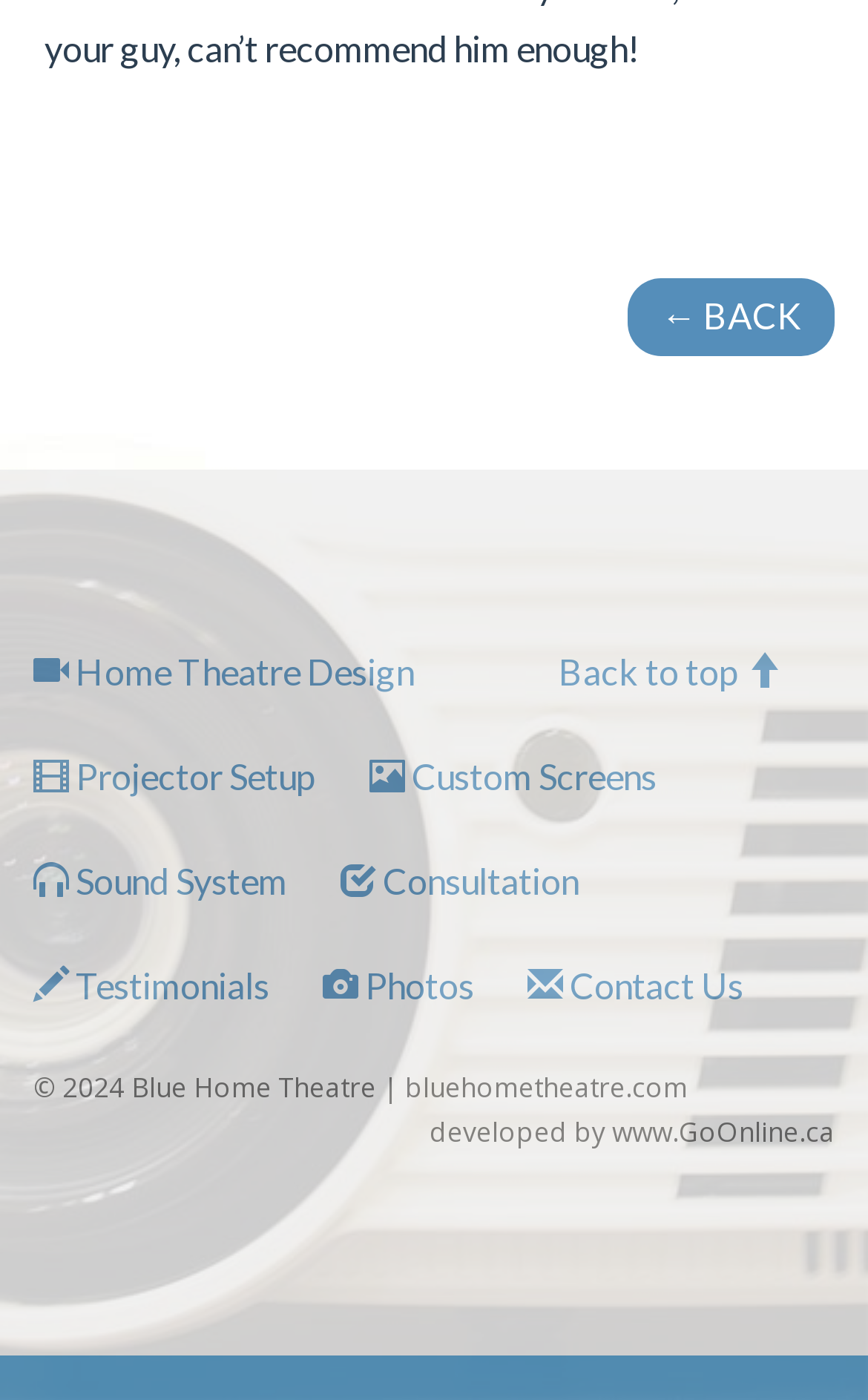What services does the company offer?
Respond to the question with a single word or phrase according to the image.

Home Theatre Design, Projector Setup, etc.